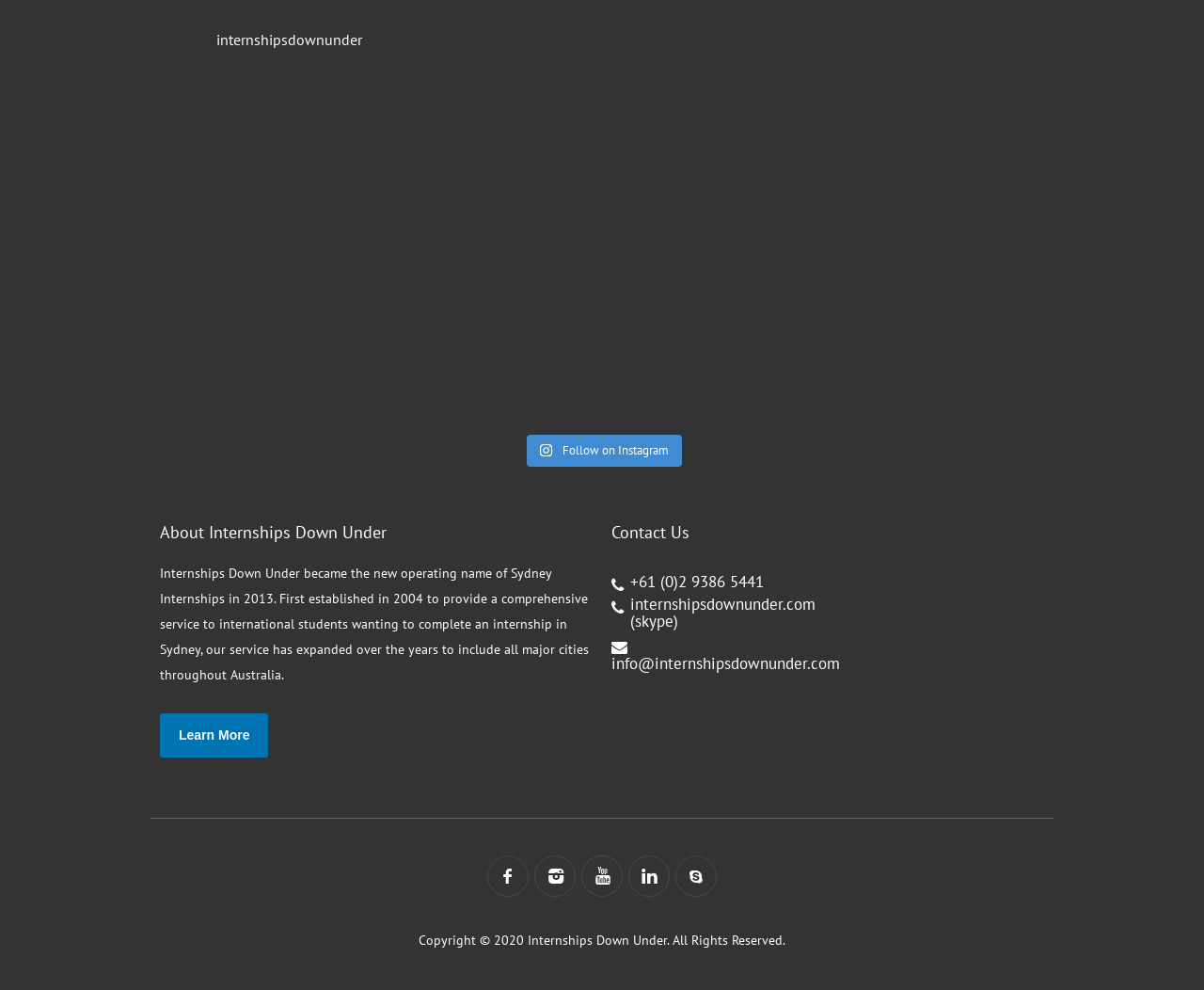How many cities in Australia does the organization operate in?
Use the image to give a comprehensive and detailed response to the question.

I found the answer by reading the 'About Internships Down Under' section, which mentions that the organization's service has expanded to include all major cities throughout Australia.